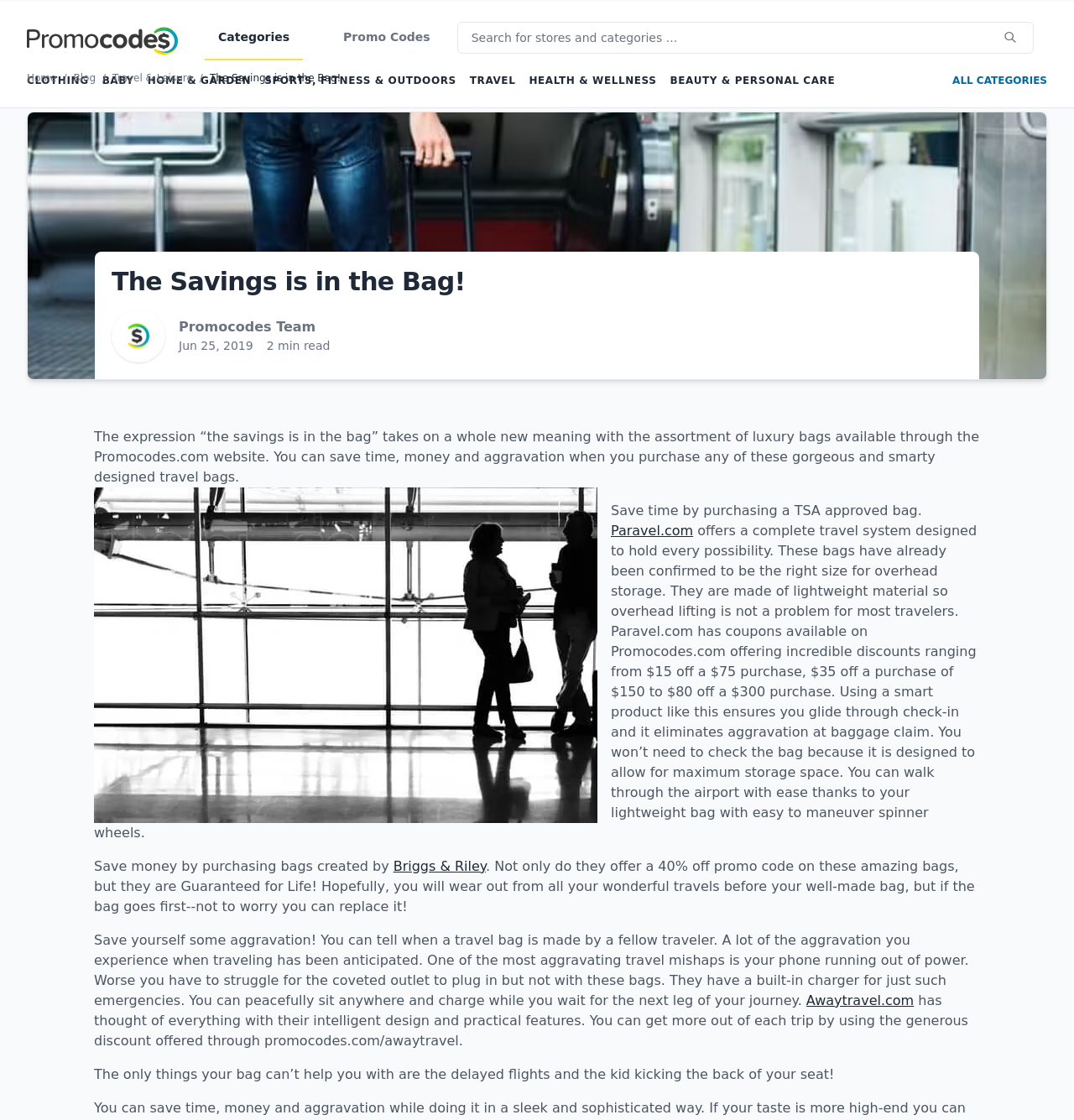Calculate the bounding box coordinates for the UI element based on the following description: "Promocodes Team". Ensure the coordinates are four float numbers between 0 and 1, i.e., [left, top, right, bottom].

[0.166, 0.285, 0.294, 0.299]